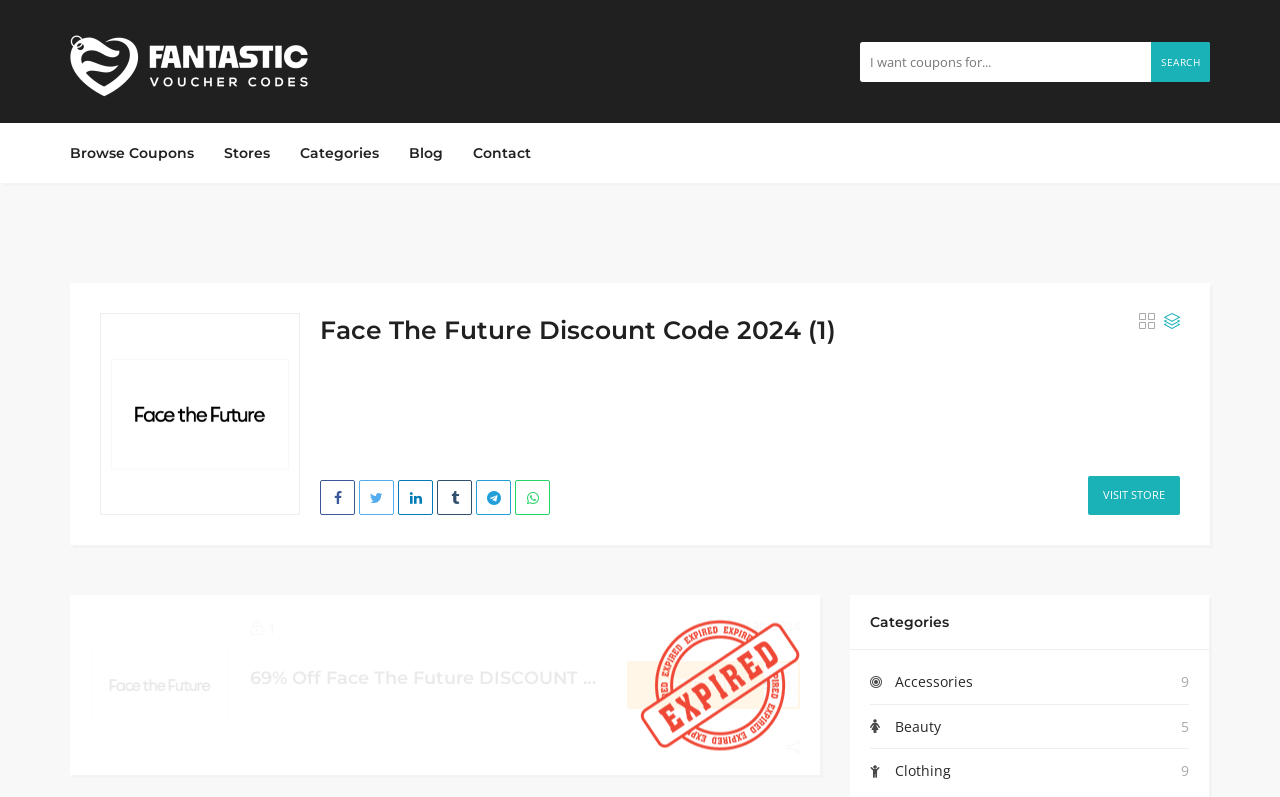Could you determine the bounding box coordinates of the clickable element to complete the instruction: "Filter by categories"? Provide the coordinates as four float numbers between 0 and 1, i.e., [left, top, right, bottom].

[0.68, 0.769, 0.757, 0.794]